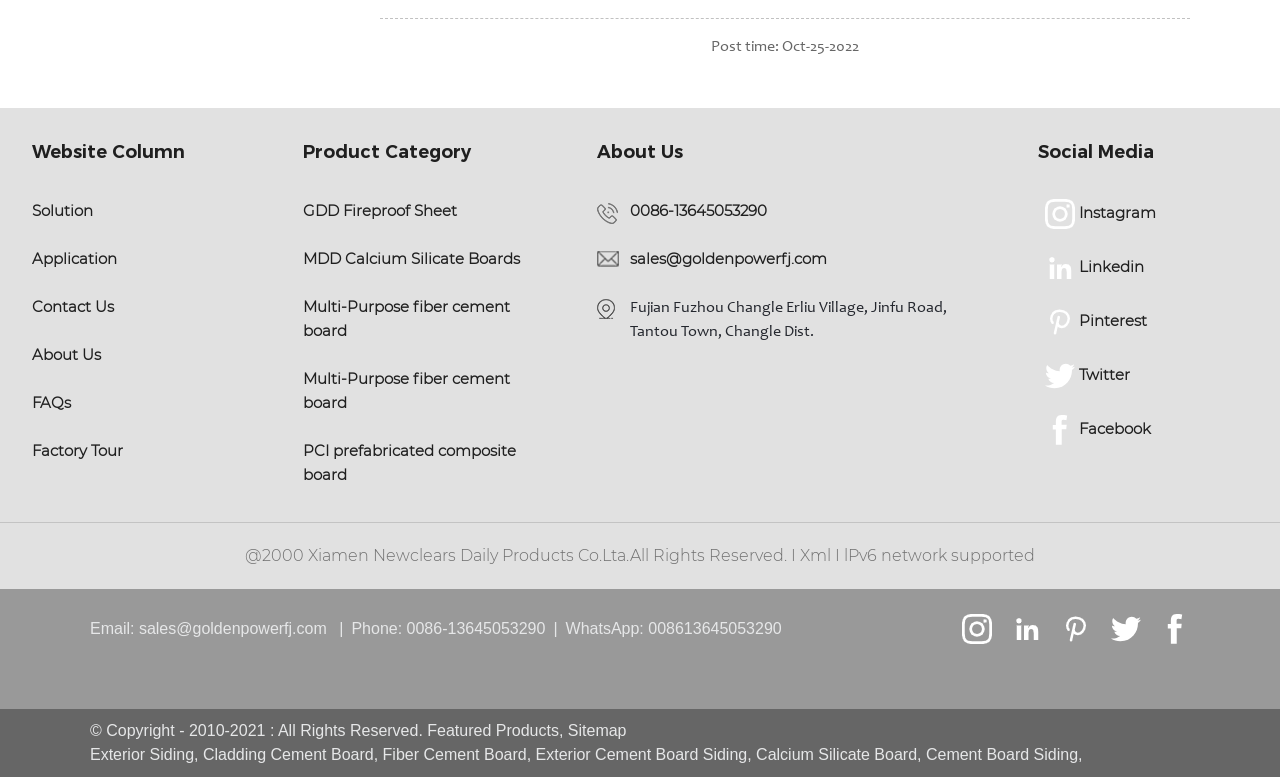Please locate the clickable area by providing the bounding box coordinates to follow this instruction: "Click the 'hatch guide' link".

None